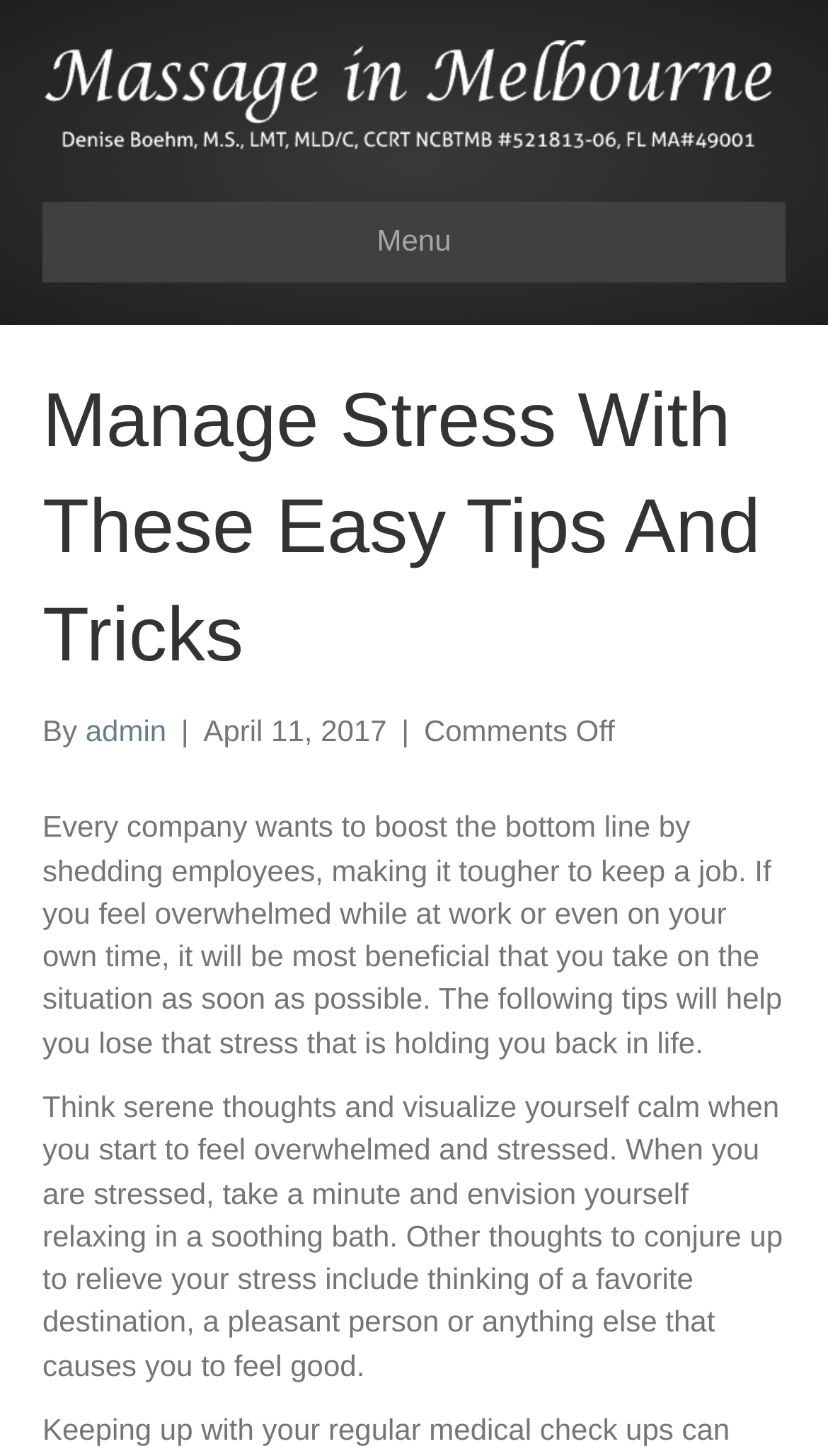What is the purpose of the article?
Provide an in-depth and detailed explanation in response to the question.

The purpose of the article can be inferred from the content of the webpage, which provides tips and tricks for managing stress. The article aims to help readers who feel overwhelmed at work or in their personal lives.